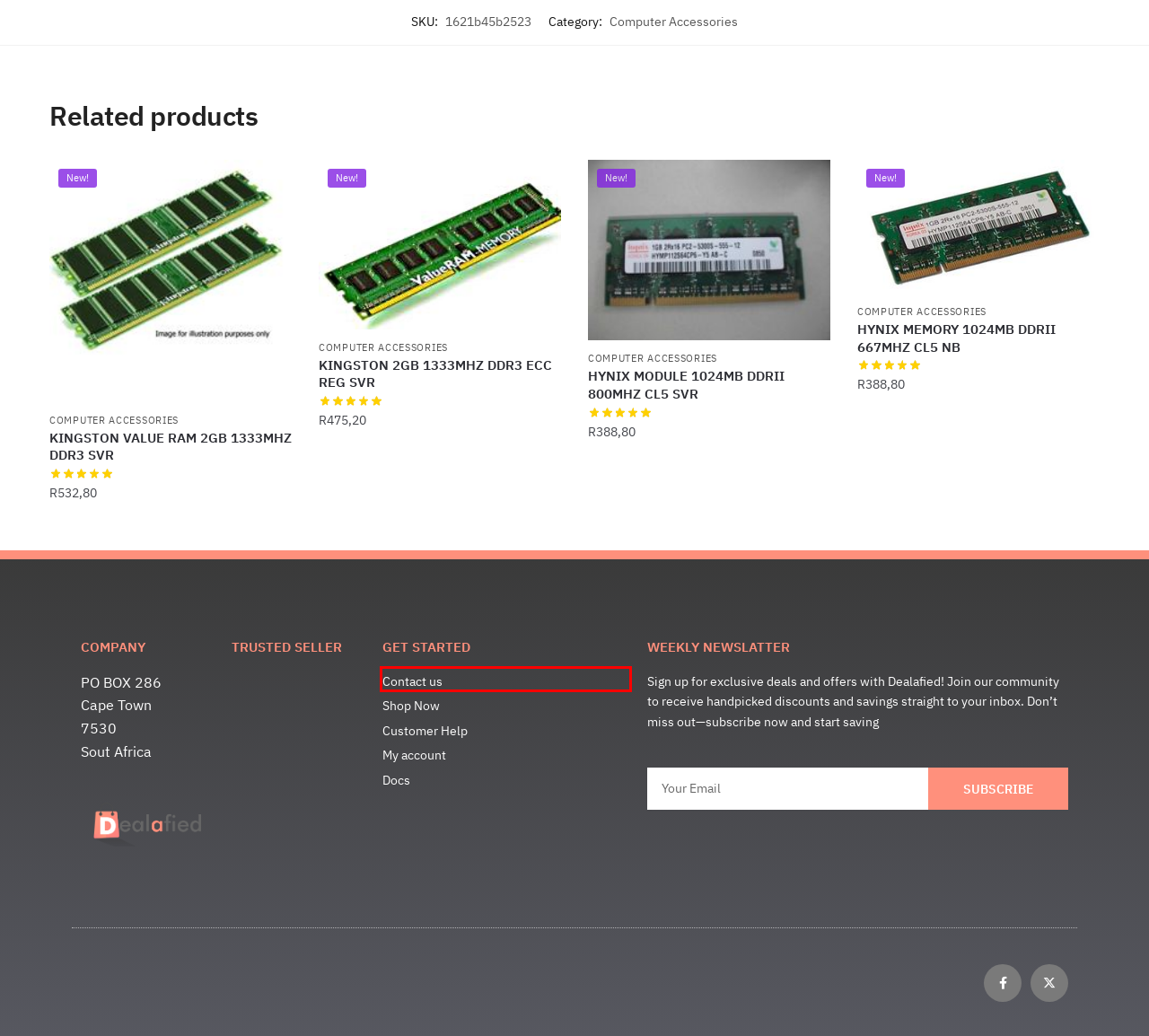You are given a screenshot of a webpage with a red rectangle bounding box around a UI element. Select the webpage description that best matches the new webpage after clicking the element in the bounding box. Here are the candidates:
A. KINGSTON VALUE RAM 2GB 1333MHZ DDR3 SVR - Dealafied
B. HDMI MALE TO USB FEMALE CONVERTER - Dealafied
C. My account - Dealafied
D. Contact us - Dealafied
E. HYNIX MEMORY 1024MB DDRII 667MHZ CL5 NB - Dealafied
F. KINGSTON 2GB 1333MHZ DDR3 ECC REG SVR - Dealafied
G. HYNIX MODULE 1024MB DDRII 800MHZ CL5 SVR - Dealafied
H. Shop - Dealafied

D